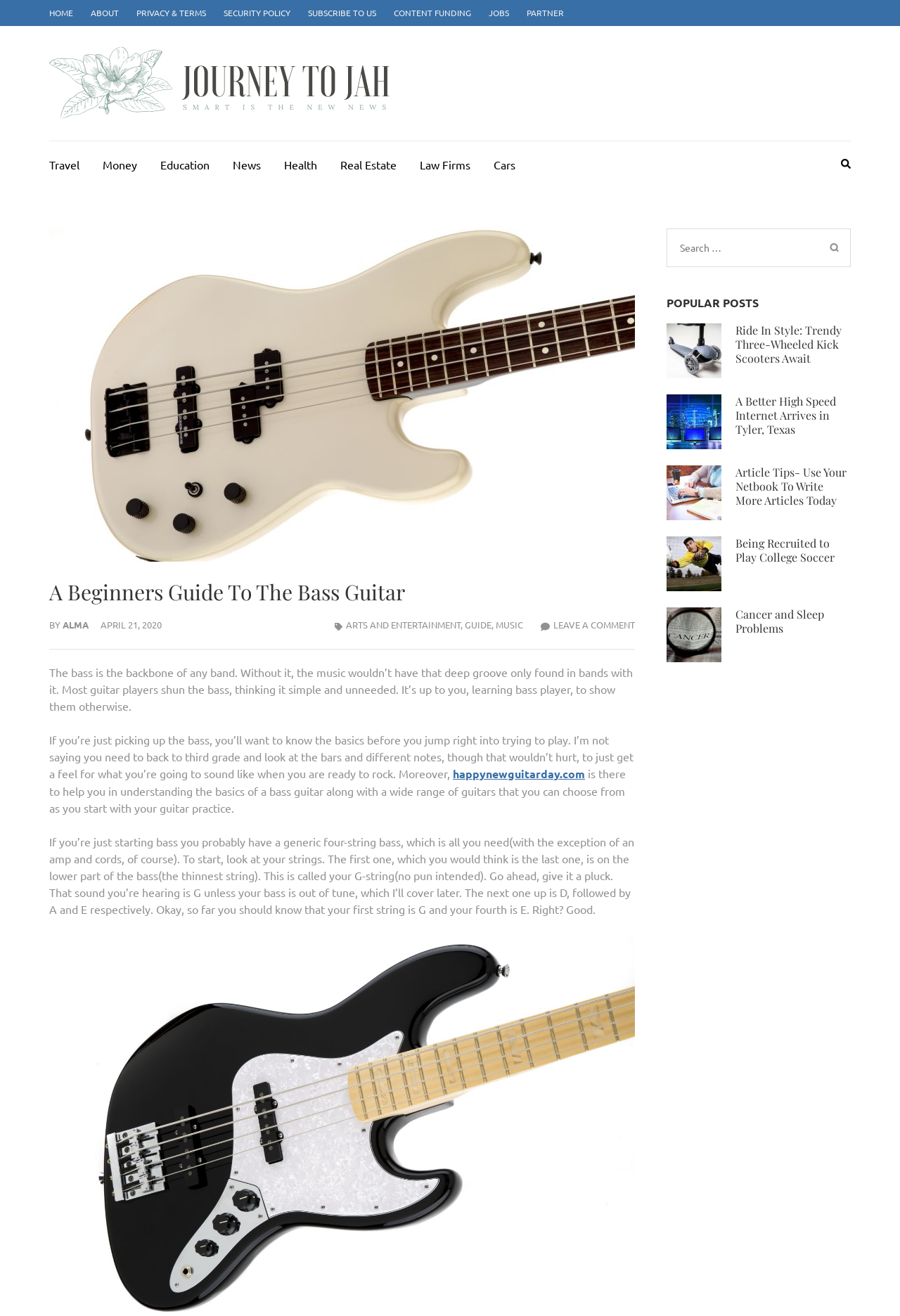Please find and generate the text of the main heading on the webpage.

A Beginners Guide To The Bass Guitar